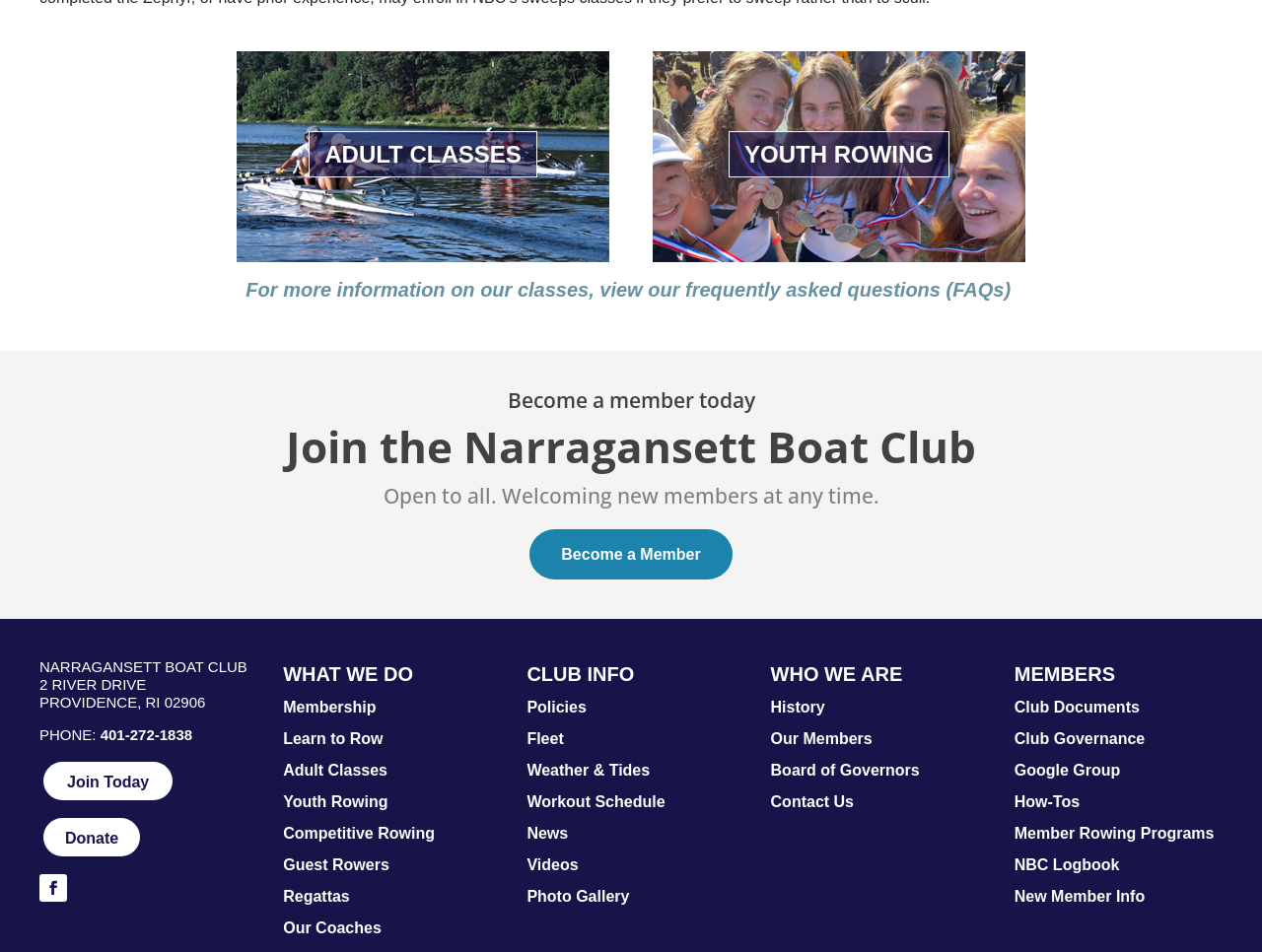Please specify the bounding box coordinates of the area that should be clicked to accomplish the following instruction: "Join today". The coordinates should consist of four float numbers between 0 and 1, i.e., [left, top, right, bottom].

[0.034, 0.801, 0.137, 0.841]